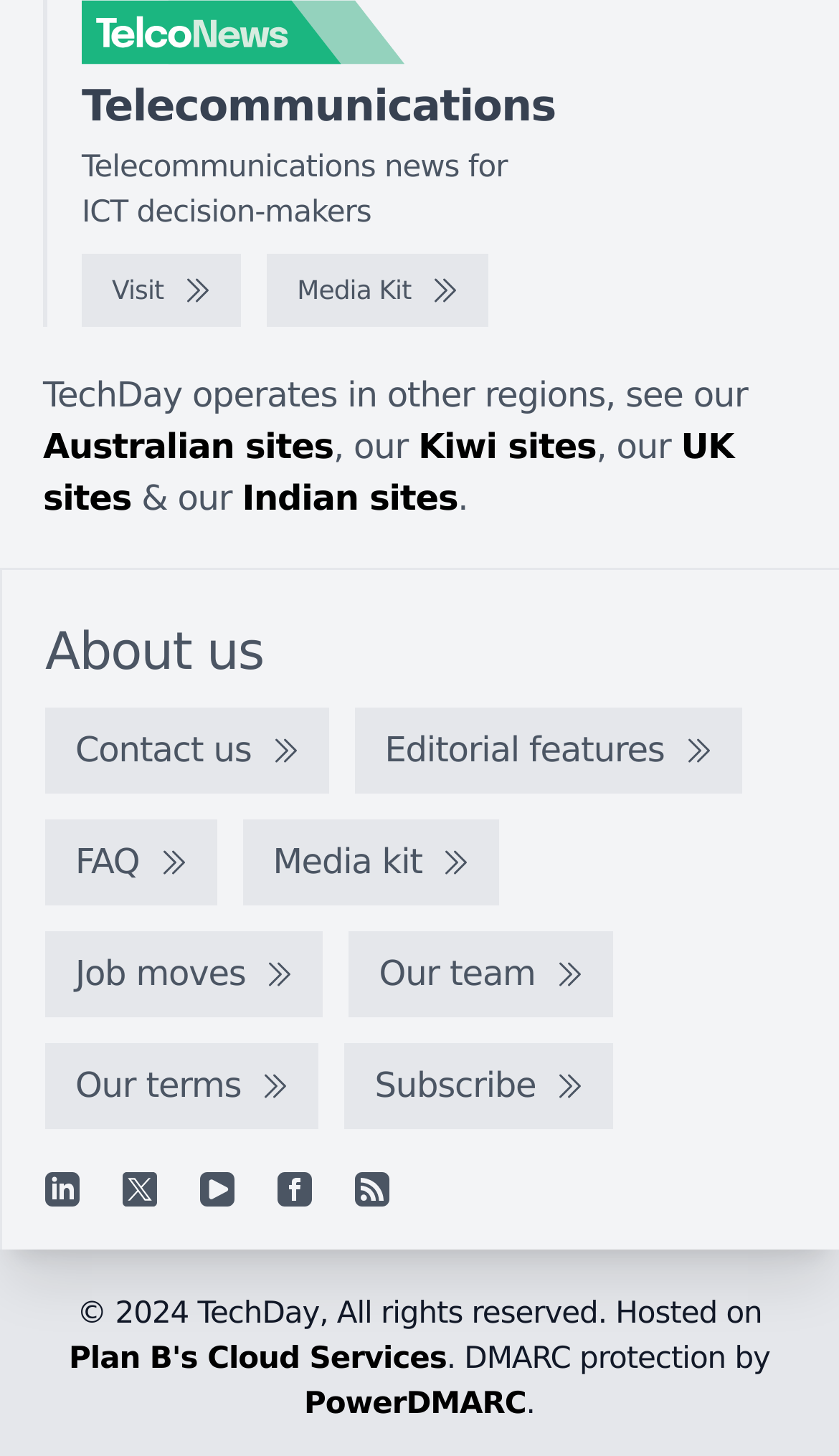Return the bounding box coordinates of the UI element that corresponds to this description: "Australian sites". The coordinates must be given as four float numbers in the range of 0 and 1, [left, top, right, bottom].

[0.051, 0.293, 0.397, 0.321]